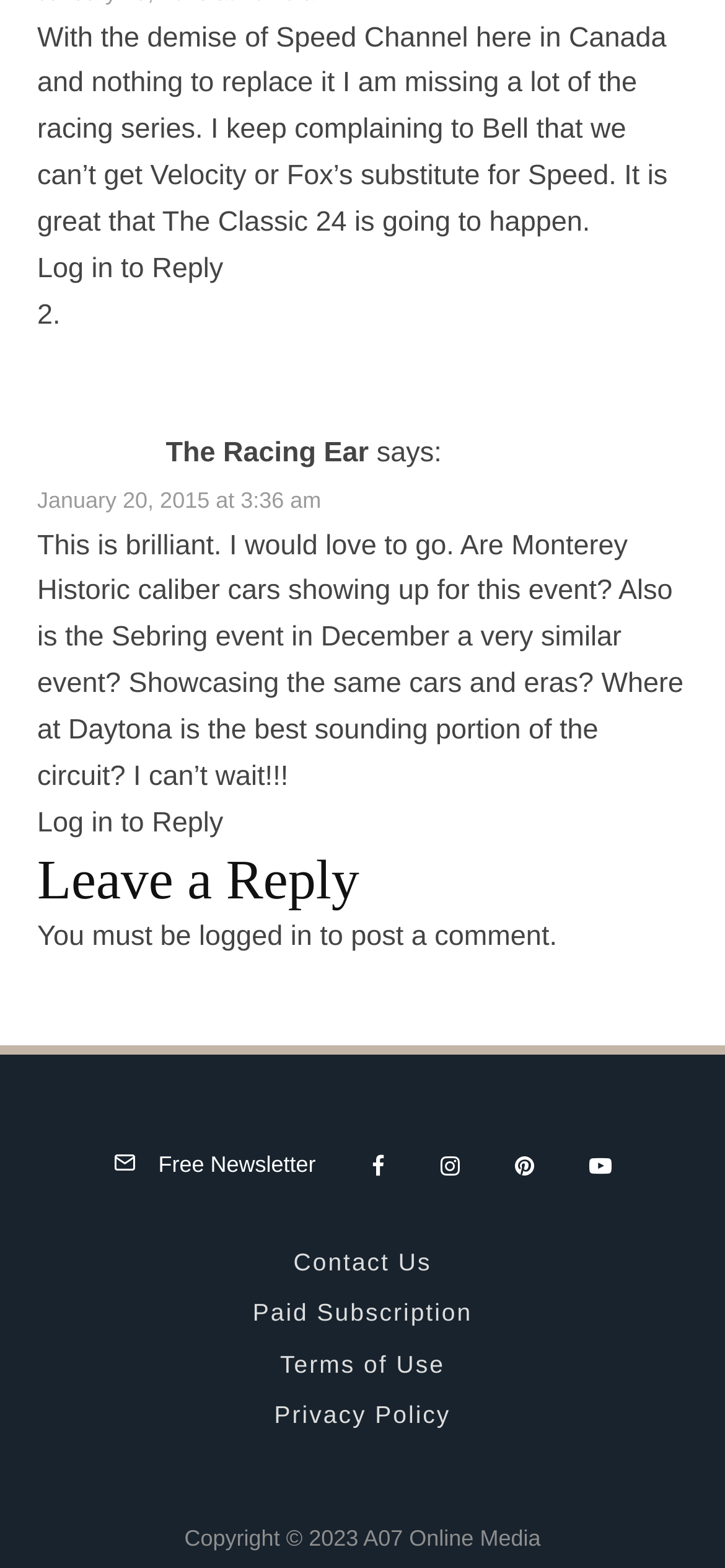Please identify the bounding box coordinates for the region that you need to click to follow this instruction: "Leave a reply".

[0.051, 0.541, 0.949, 0.583]